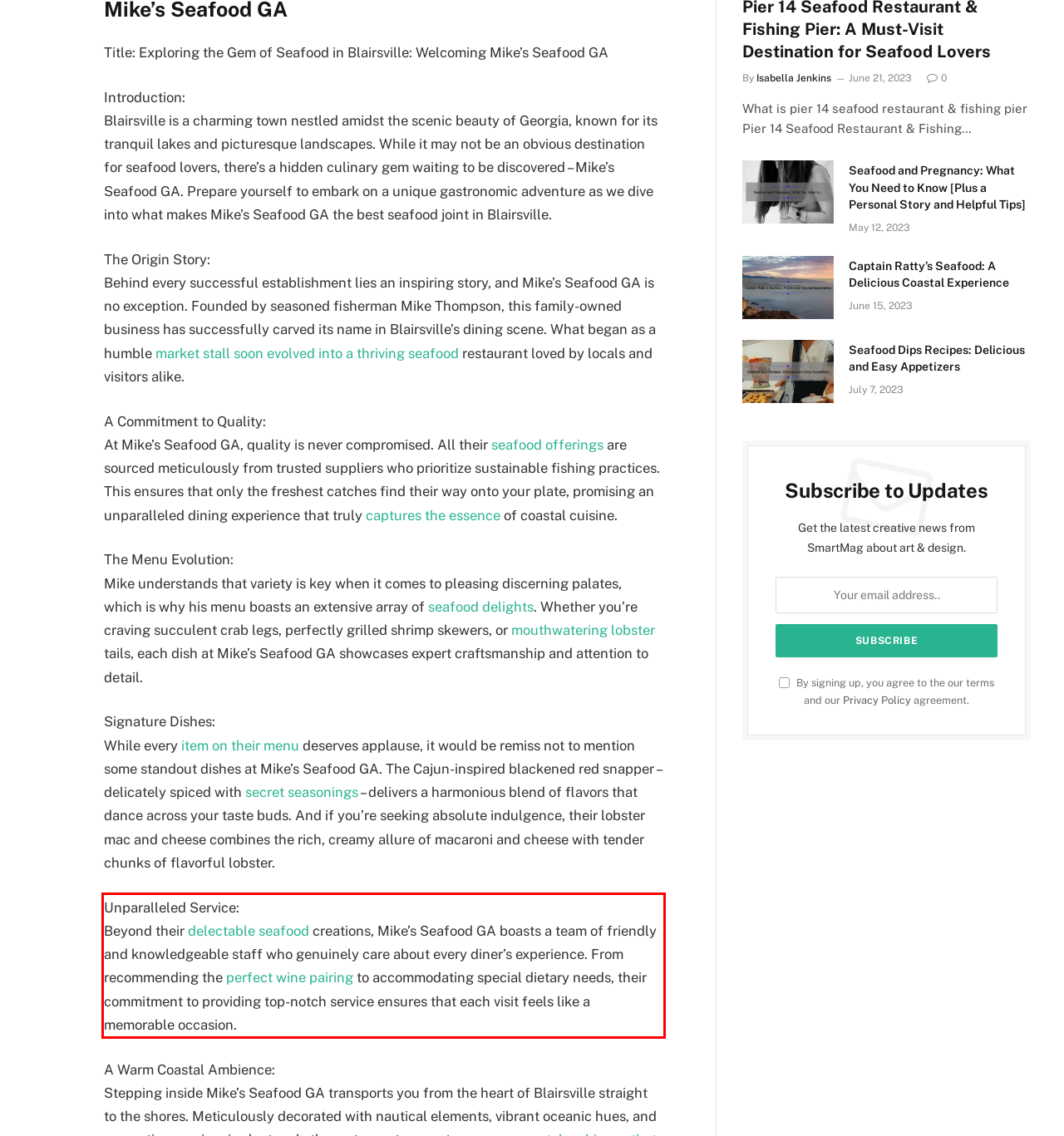Given a screenshot of a webpage, identify the red bounding box and perform OCR to recognize the text within that box.

Unparalleled Service: Beyond their delectable seafood creations, Mike’s Seafood GA boasts a team of friendly and knowledgeable staff who genuinely care about every diner’s experience. From recommending the perfect wine pairing to accommodating special dietary needs, their commitment to providing top-notch service ensures that each visit feels like a memorable occasion.